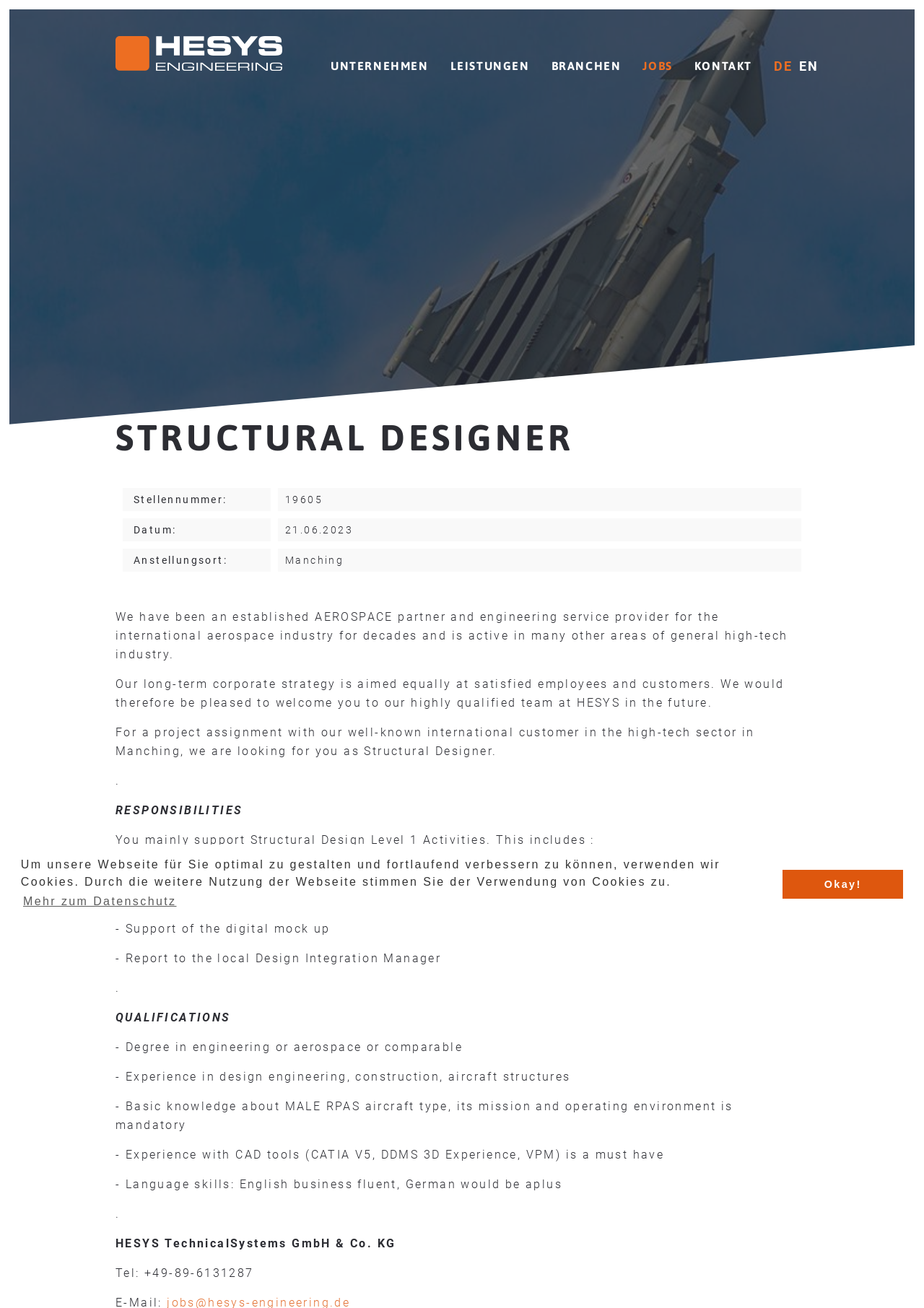Write a detailed summary of the webpage.

This webpage is a job posting for a Structural Designer position at HESYS TechnicalSystems GmbH & Co. KG. At the top of the page, there is a cookie consent dialog with a message about the use of cookies and buttons to learn more or dismiss the message.

Below the cookie dialog, there is a navigation menu with links to different sections of the website, including "UNTERNEHMEN", "LEISTUNGEN", "BRANCHEN", "JOBS", and "KONTAKT". The menu also includes a language selection option with links to view the page in German or English.

The main content of the page is divided into sections. The first section has a heading "STRUCTURAL DESIGNER" and displays a table with details about the job posting, including the job number, date, and location.

The next section provides an introduction to the company, describing its experience as an aerospace partner and engineering service provider. The company's corporate strategy is also mentioned, focusing on satisfied employees and customers.

The following section describes the job responsibilities, including supporting structural design level 1 activities, generating models and drawings, and reporting to the local design integration manager.

The qualifications section lists the required skills and experience, including a degree in engineering or aerospace, experience in design engineering, and knowledge of CAD tools. The language skills required are English business fluent, with German being a plus.

At the bottom of the page, there is a section with the company's contact information, including its name, phone number, and address.